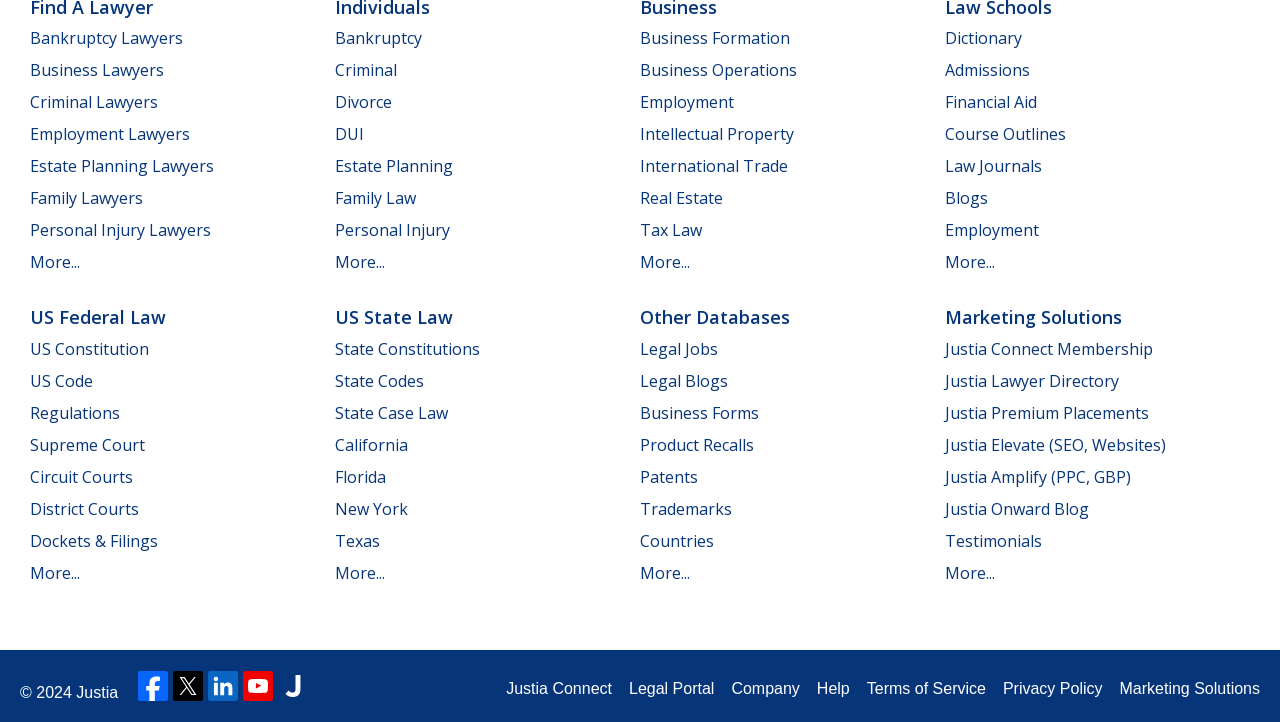Pinpoint the bounding box coordinates of the clickable element to carry out the following instruction: "Learn about Estate Planning."

[0.262, 0.215, 0.354, 0.246]